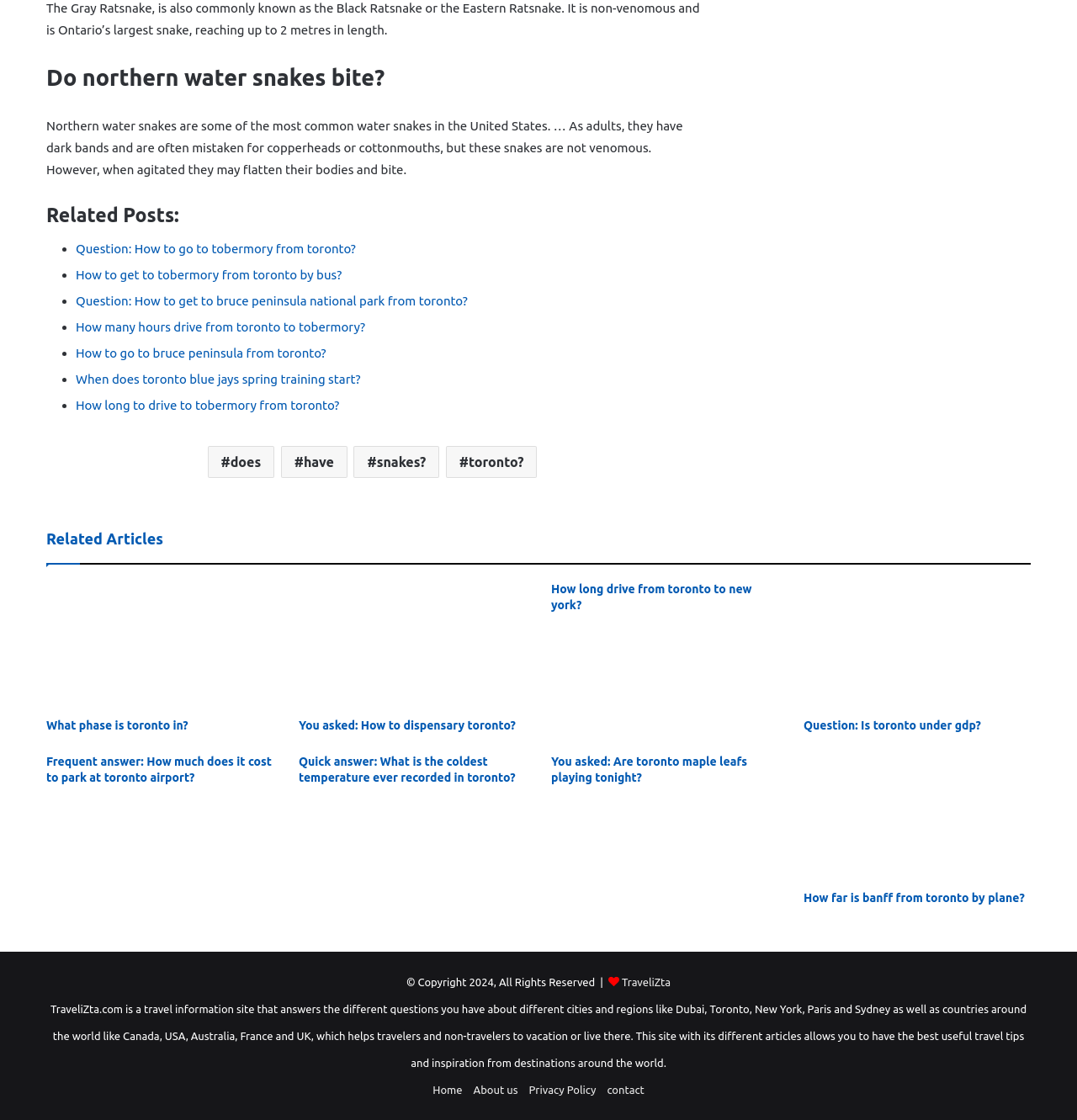Determine the bounding box coordinates for the element that should be clicked to follow this instruction: "Go to Book Creator website". The coordinates should be given as four float numbers between 0 and 1, in the format [left, top, right, bottom].

None